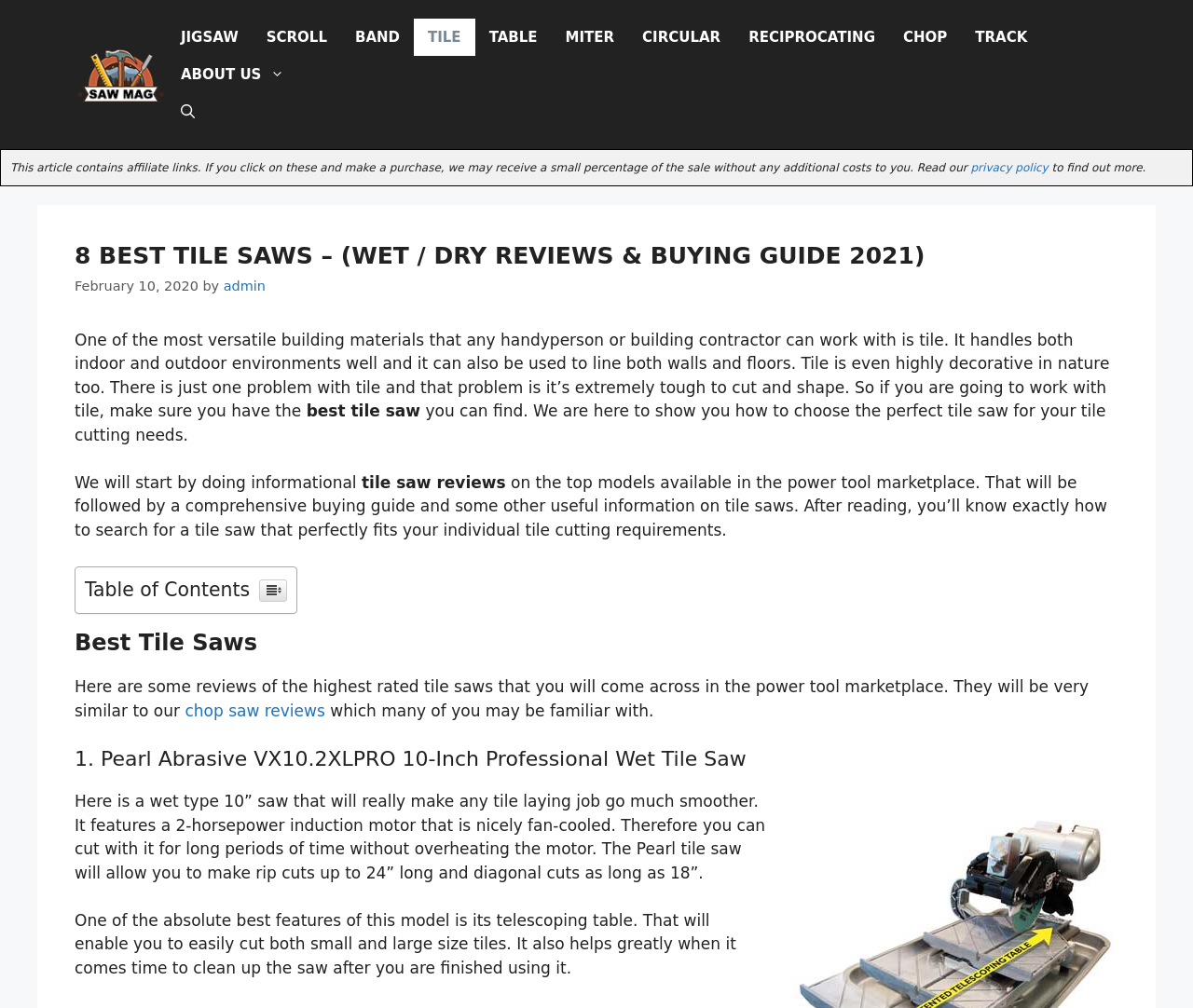Determine the bounding box coordinates for the UI element described. Format the coordinates as (top-left x, top-left y, bottom-right x, bottom-right y) and ensure all values are between 0 and 1. Element description: GOV.UK

None